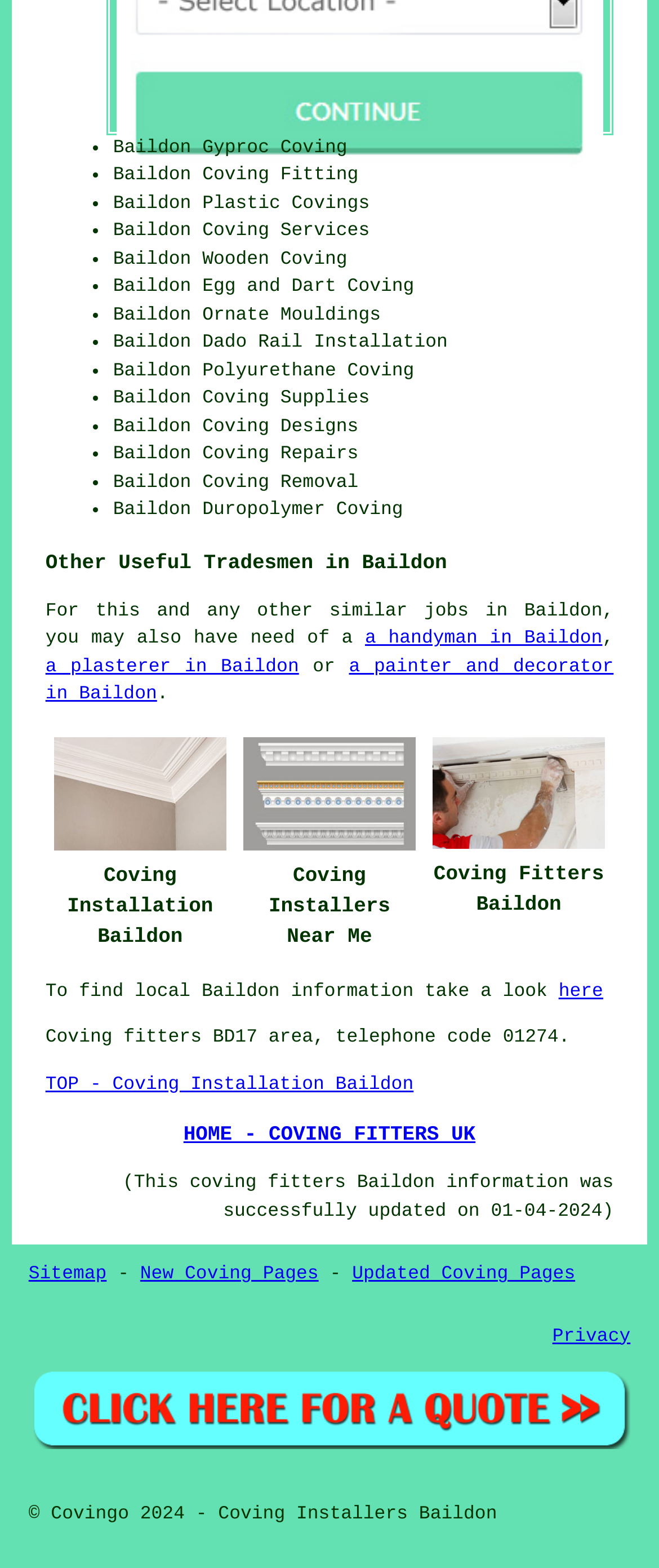What is the purpose of the link 'Find Baildon Coving Fitters With Rated People'?
Answer the question with a detailed and thorough explanation.

Based on the text of the link, it appears to be a call-to-action to find coving fitters in Baildon with Rated People, likely a review or rating platform.